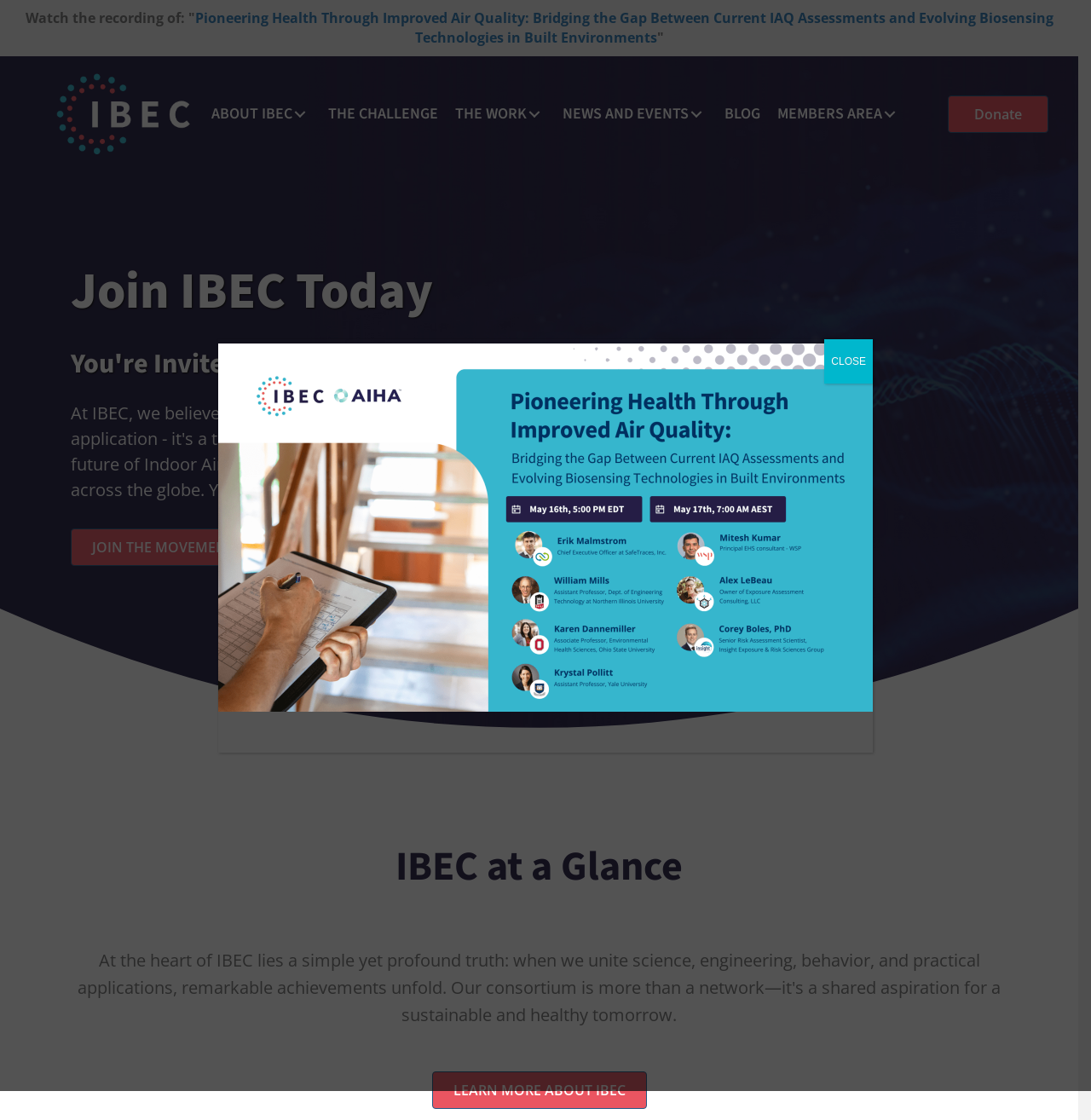What is the purpose of the 'Donate' link?
Please provide a comprehensive answer based on the visual information in the image.

By analyzing the elements under the 'Donate' link, I found headings such as 'Join IBEC Today' and 'You're Invited to Make a Difference', which suggest that the purpose of the 'Donate' link is to join IBEC.